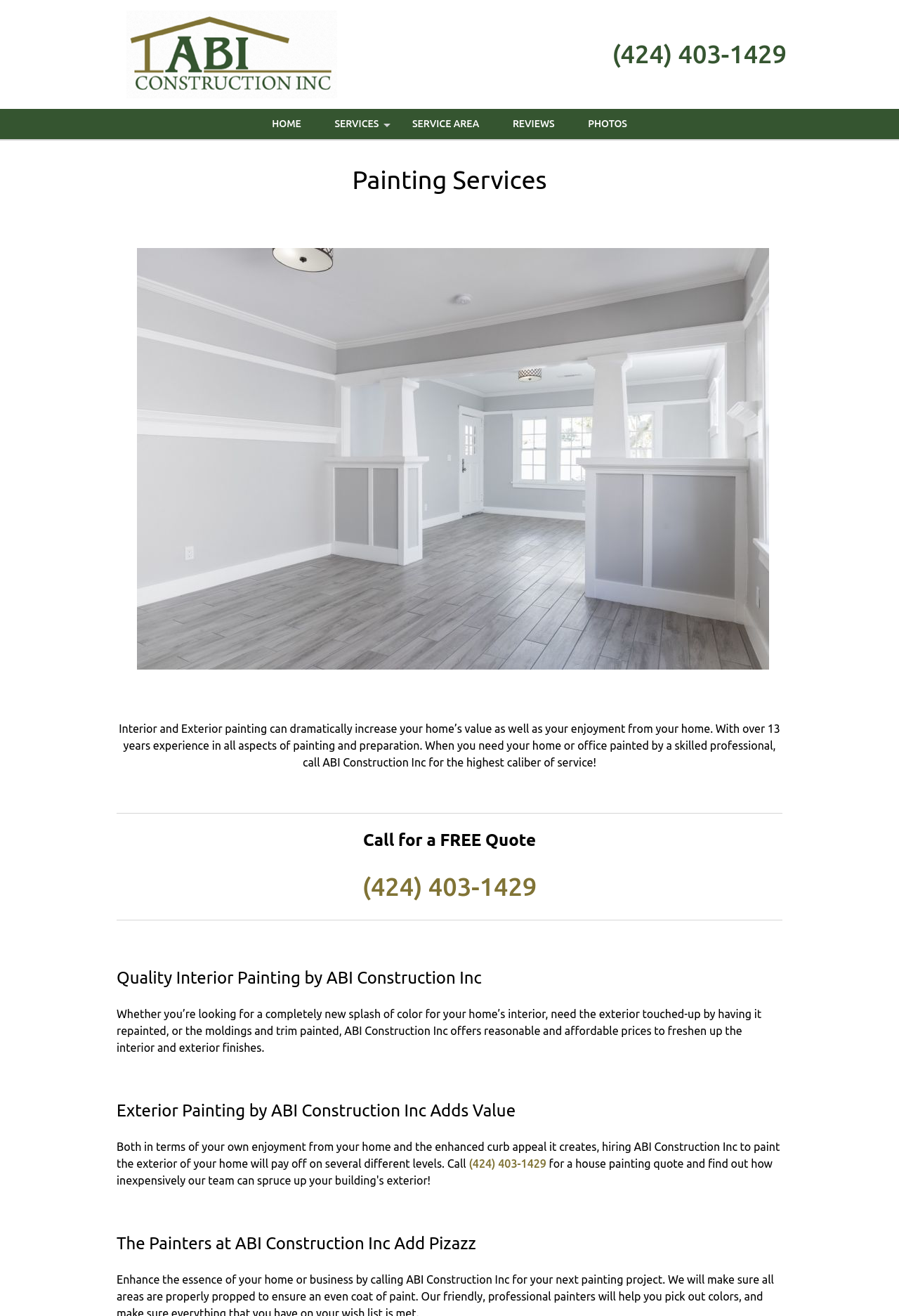Locate the UI element described as follows: "+Services". Return the bounding box coordinates as four float numbers between 0 and 1 in the order [left, top, right, bottom].

[0.355, 0.083, 0.439, 0.106]